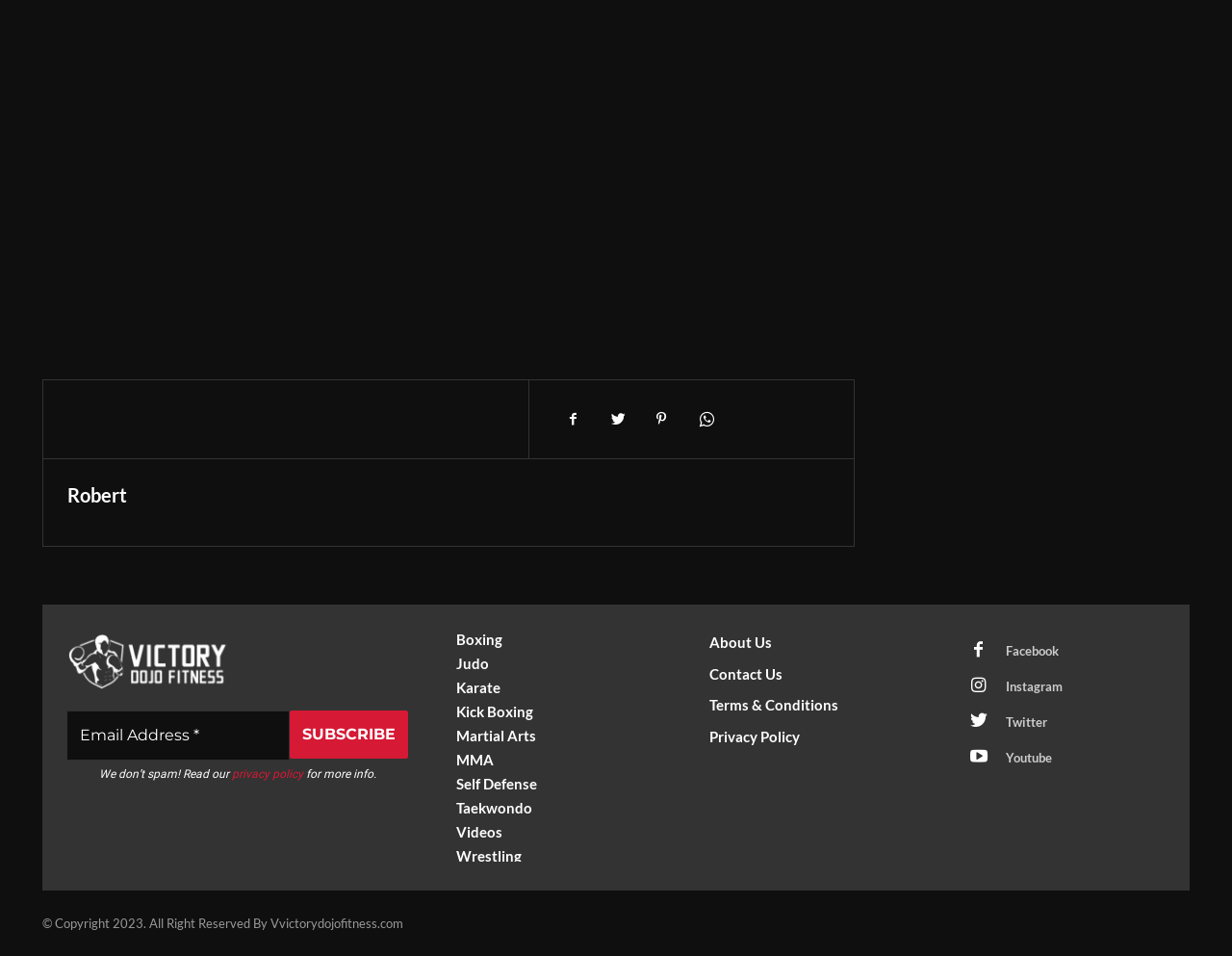Please provide the bounding box coordinates for the element that needs to be clicked to perform the instruction: "Click the Martial Arts link". The coordinates must consist of four float numbers between 0 and 1, formatted as [left, top, right, bottom].

[0.371, 0.763, 0.536, 0.776]